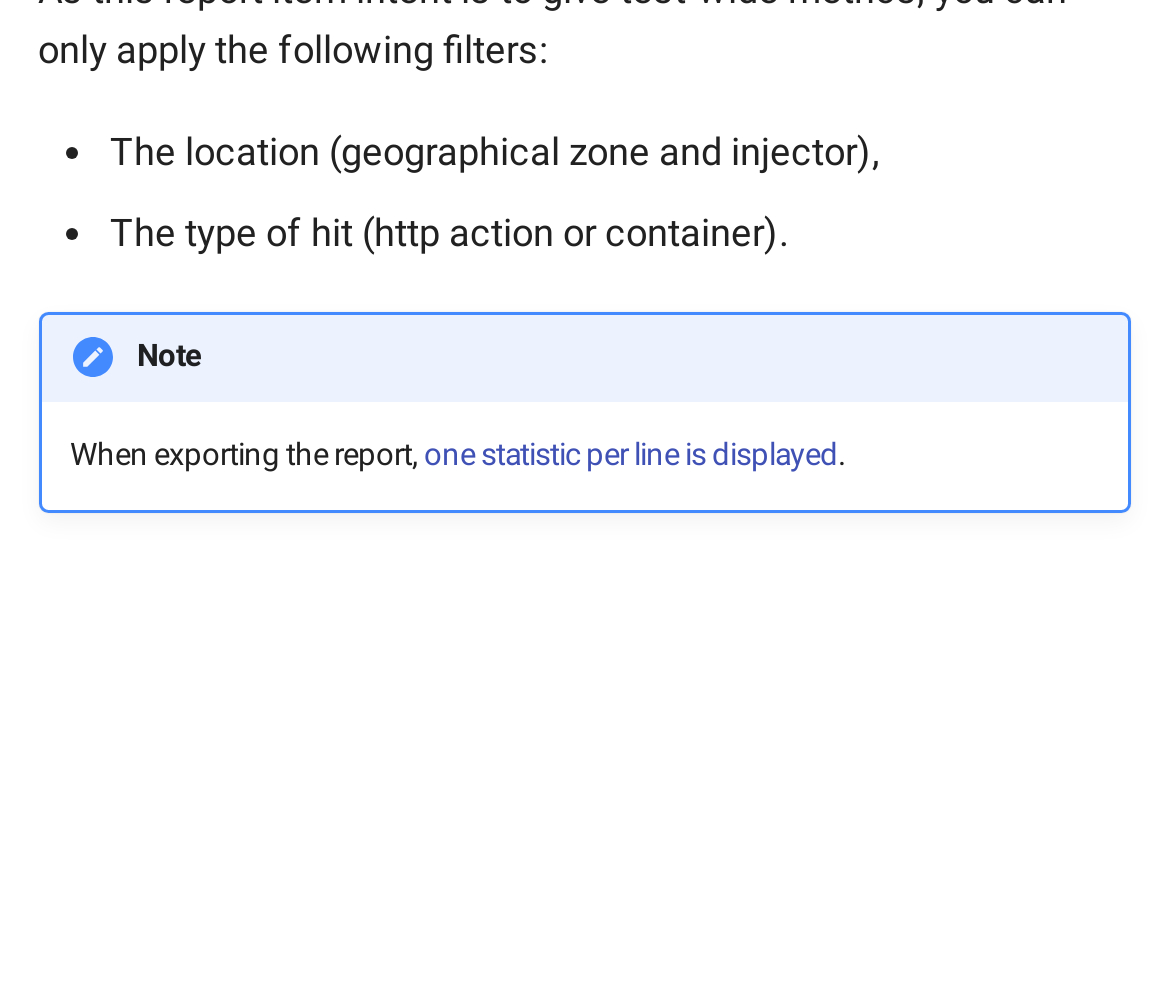Predict the bounding box of the UI element based on this description: "Selenium Web Driver".

[0.496, 0.219, 0.993, 0.334]